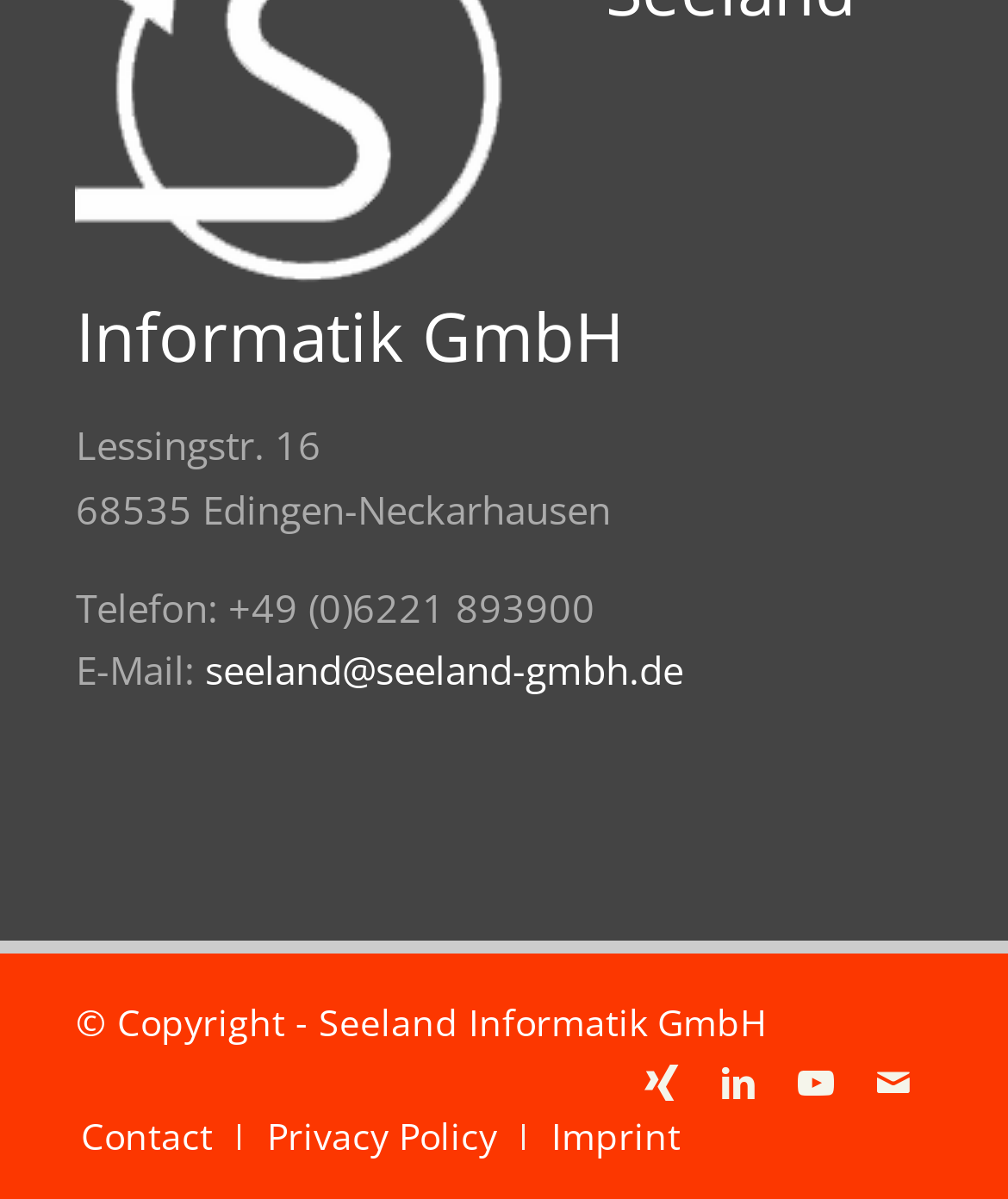Please respond to the question with a concise word or phrase:
What is the address of Seeland Informatik GmbH?

Lessingstr. 16, 68535 Edingen-Neckarhausen